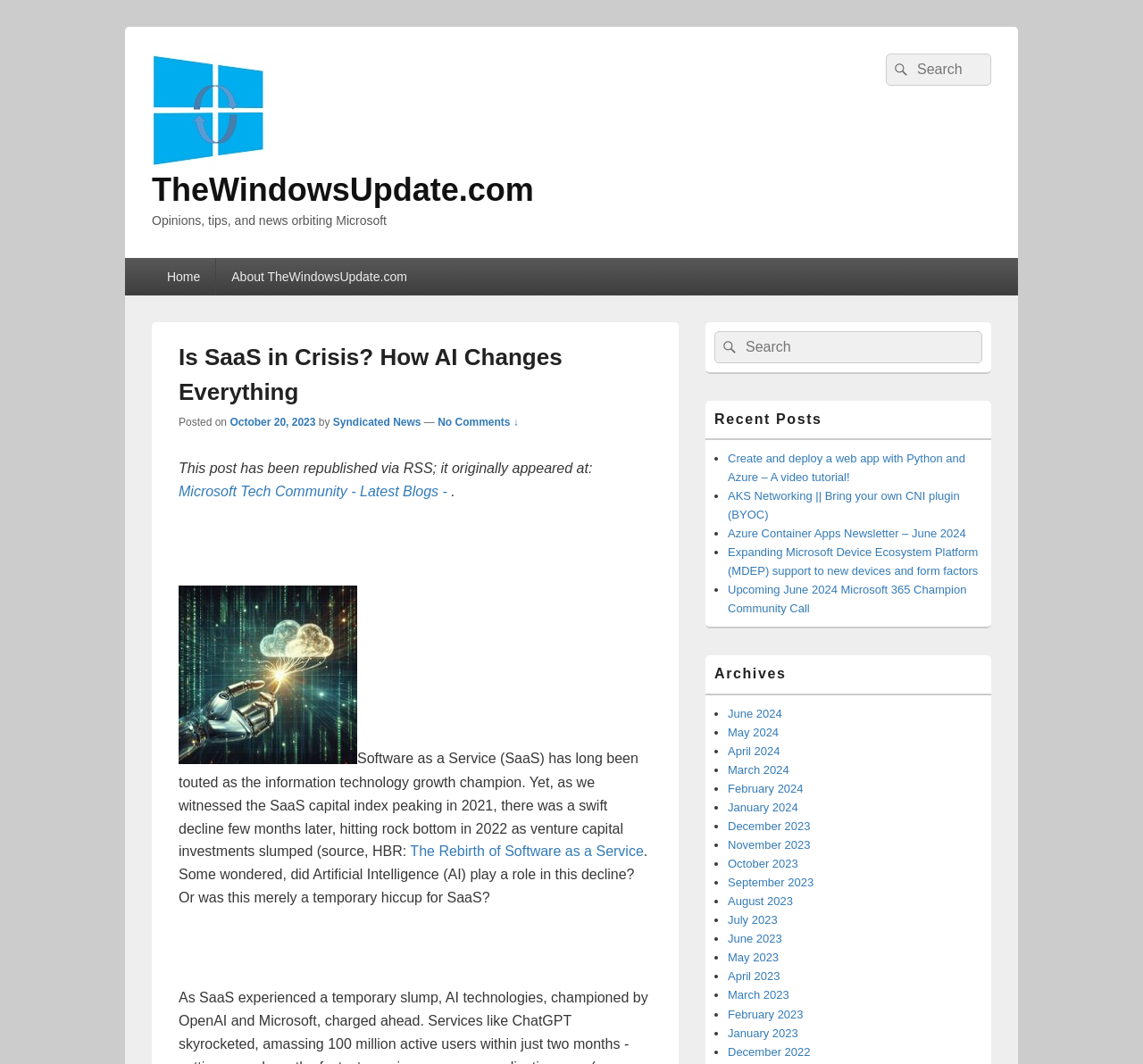Determine the bounding box coordinates for the area you should click to complete the following instruction: "View recent posts".

[0.617, 0.385, 0.867, 0.414]